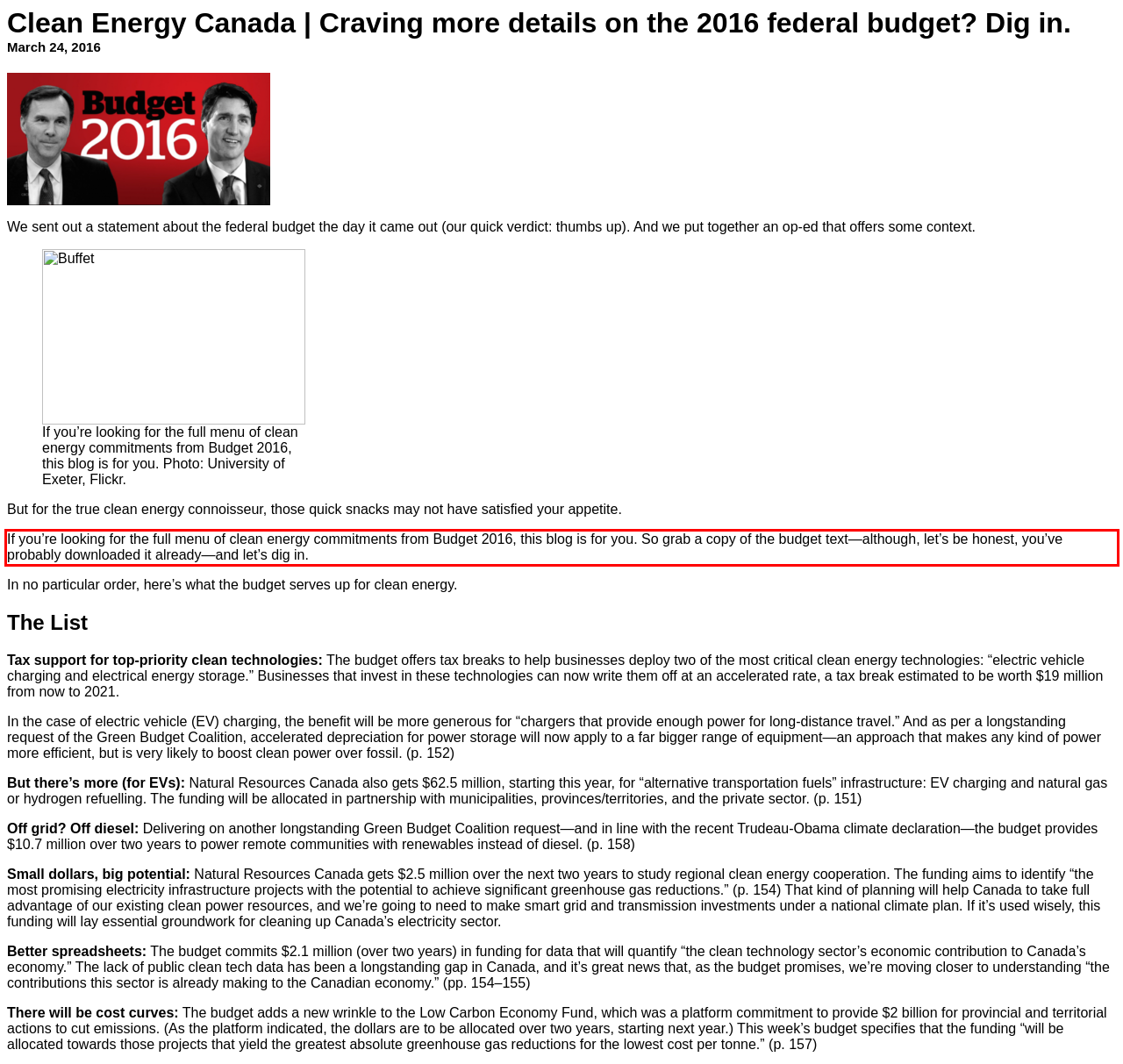Please perform OCR on the text within the red rectangle in the webpage screenshot and return the text content.

If you’re looking for the full menu of clean energy commitments from Budget 2016, this blog is for you. So grab a copy of the budget text—although, let’s be honest, you’ve probably downloaded it already—and let’s dig in.